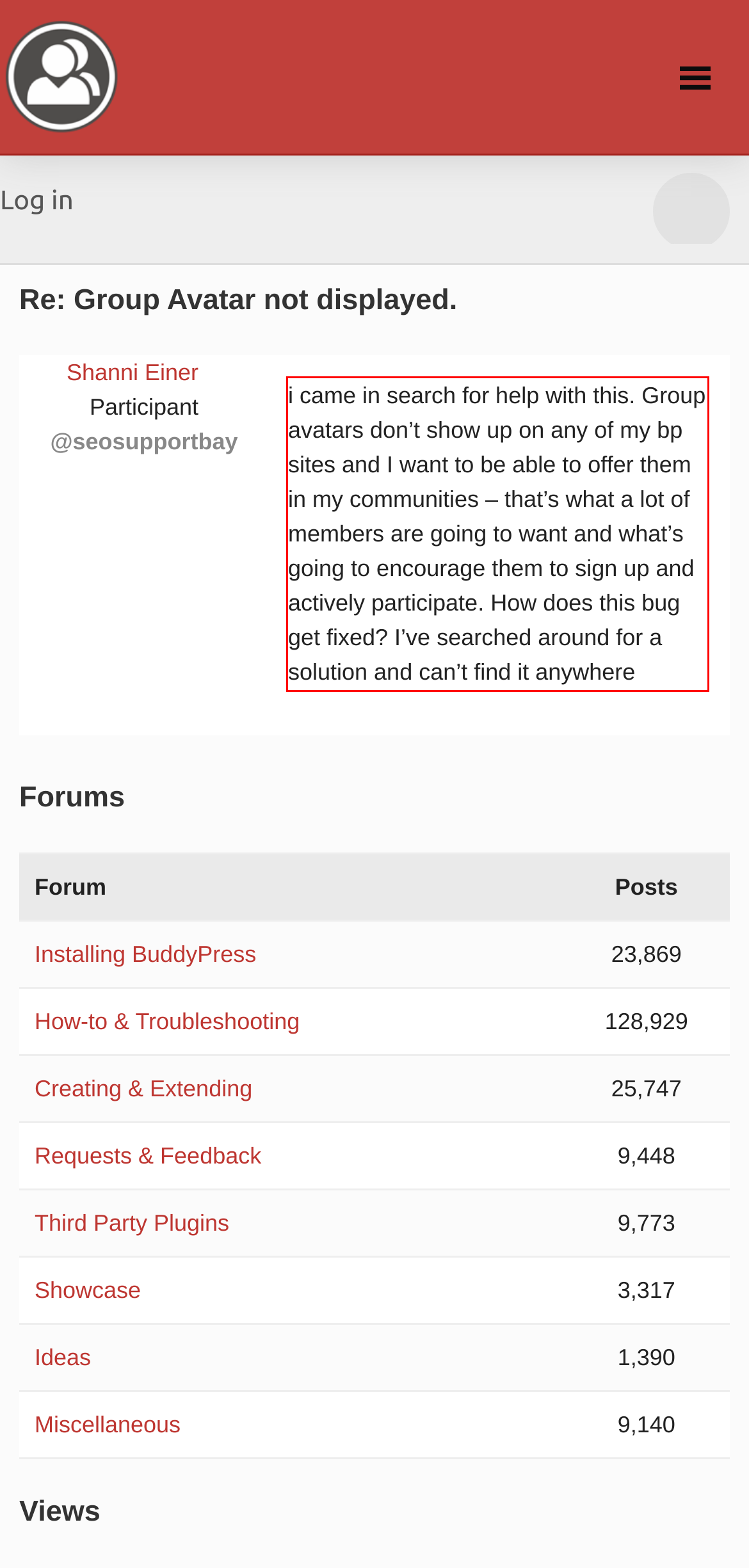Observe the screenshot of the webpage that includes a red rectangle bounding box. Conduct OCR on the content inside this red bounding box and generate the text.

i came in search for help with this. Group avatars don’t show up on any of my bp sites and I want to be able to offer them in my communities – that’s what a lot of members are going to want and what’s going to encourage them to sign up and actively participate. How does this bug get fixed? I’ve searched around for a solution and can’t find it anywhere